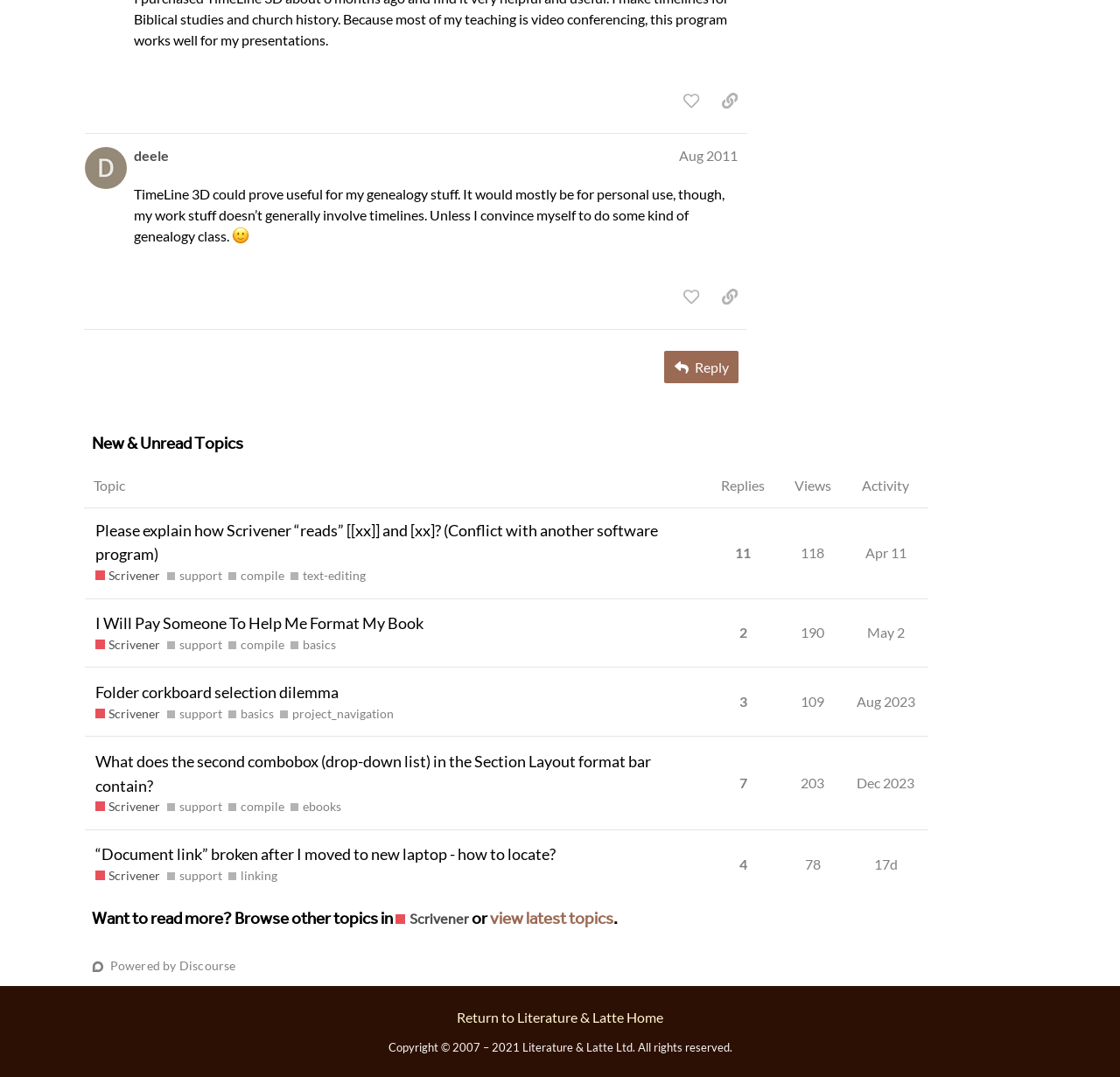Given the element description "title="like this post"", identify the bounding box of the corresponding UI element.

[0.602, 0.079, 0.632, 0.107]